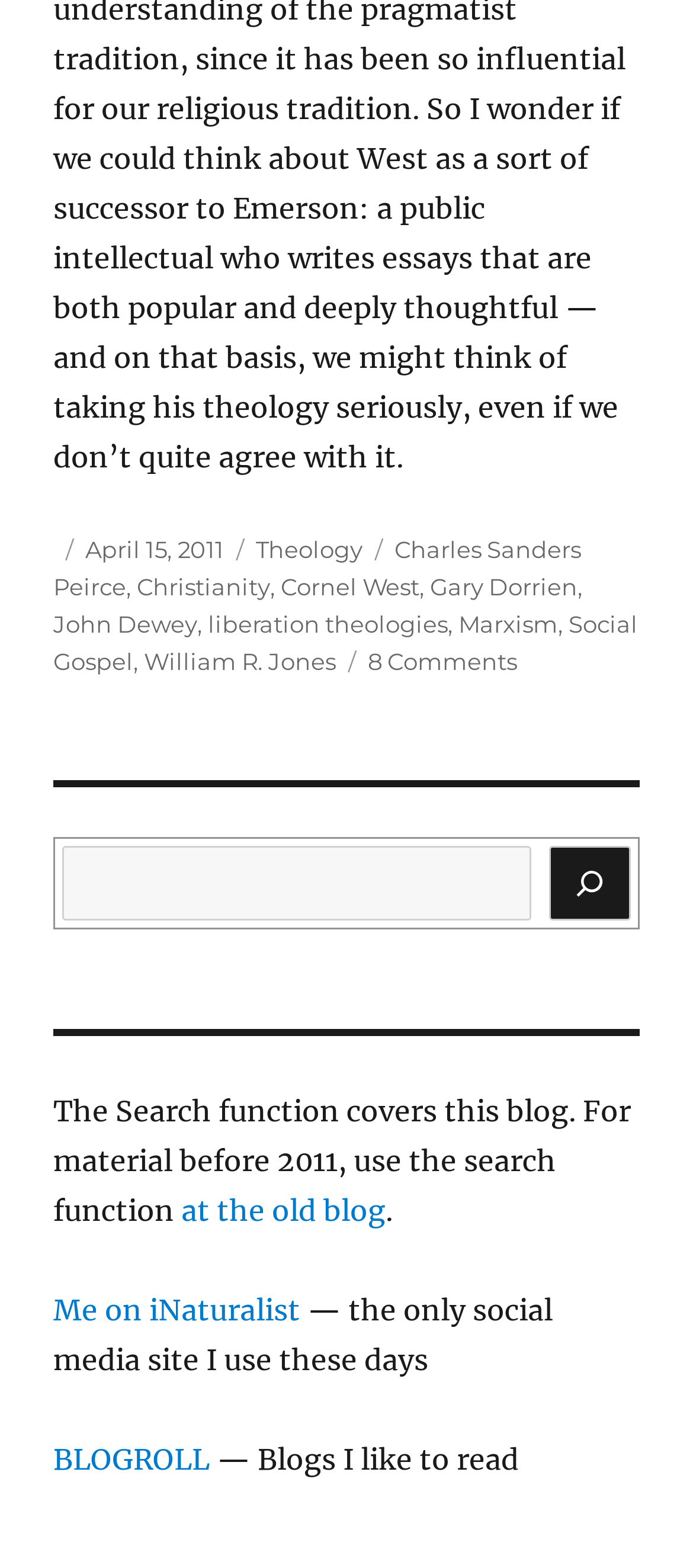Carefully observe the image and respond to the question with a detailed answer:
What is the author of the article?

The author of the article can be found in the footer section of the webpage, where it is explicitly mentioned as 'Author'.